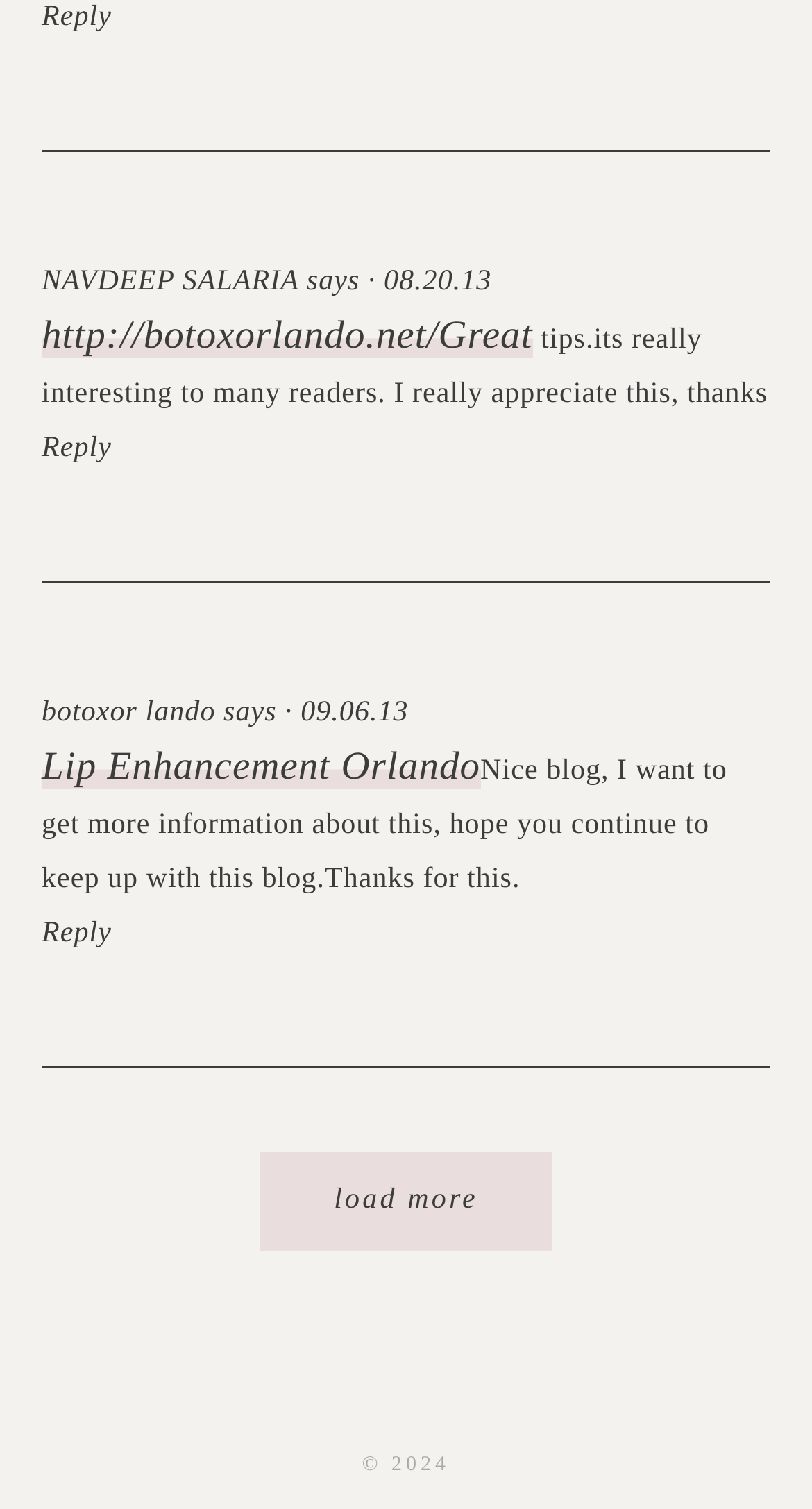What is the date of the latest comment?
Using the visual information, reply with a single word or short phrase.

11.17.12